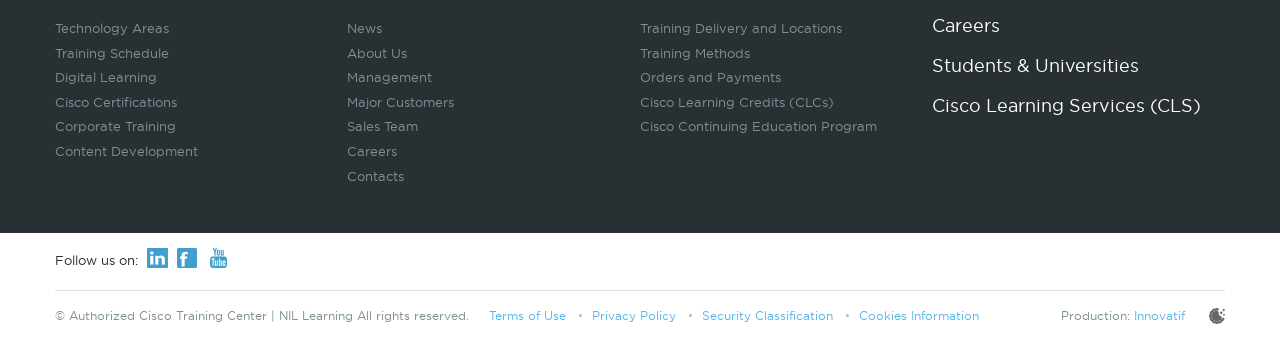Identify the bounding box coordinates of the clickable section necessary to follow the following instruction: "Go to Cisco Certifications". The coordinates should be presented as four float numbers from 0 to 1, i.e., [left, top, right, bottom].

[0.043, 0.271, 0.138, 0.311]